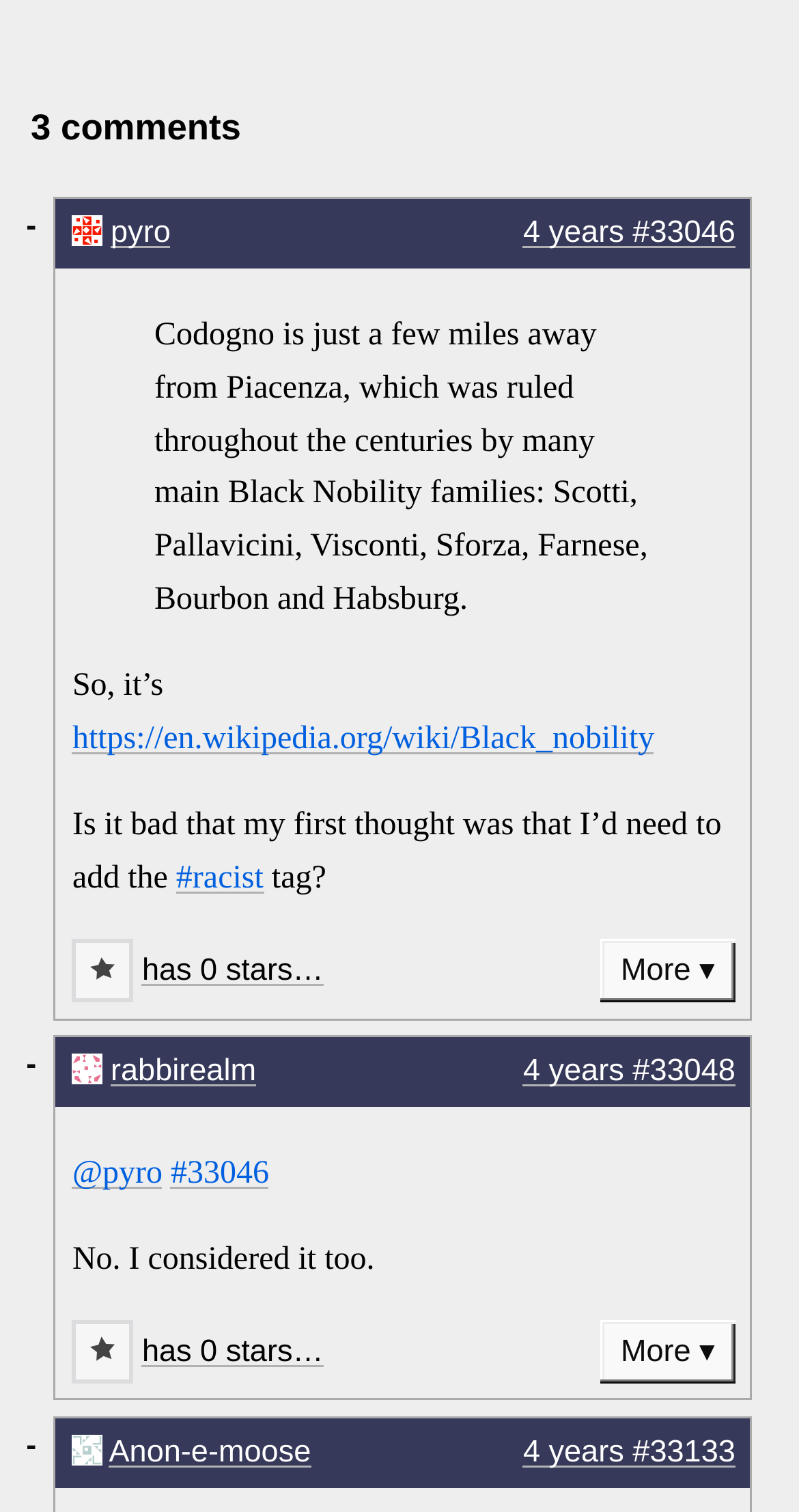Who replied to pyro's comment? Look at the image and give a one-word or short phrase answer.

rabbirealm